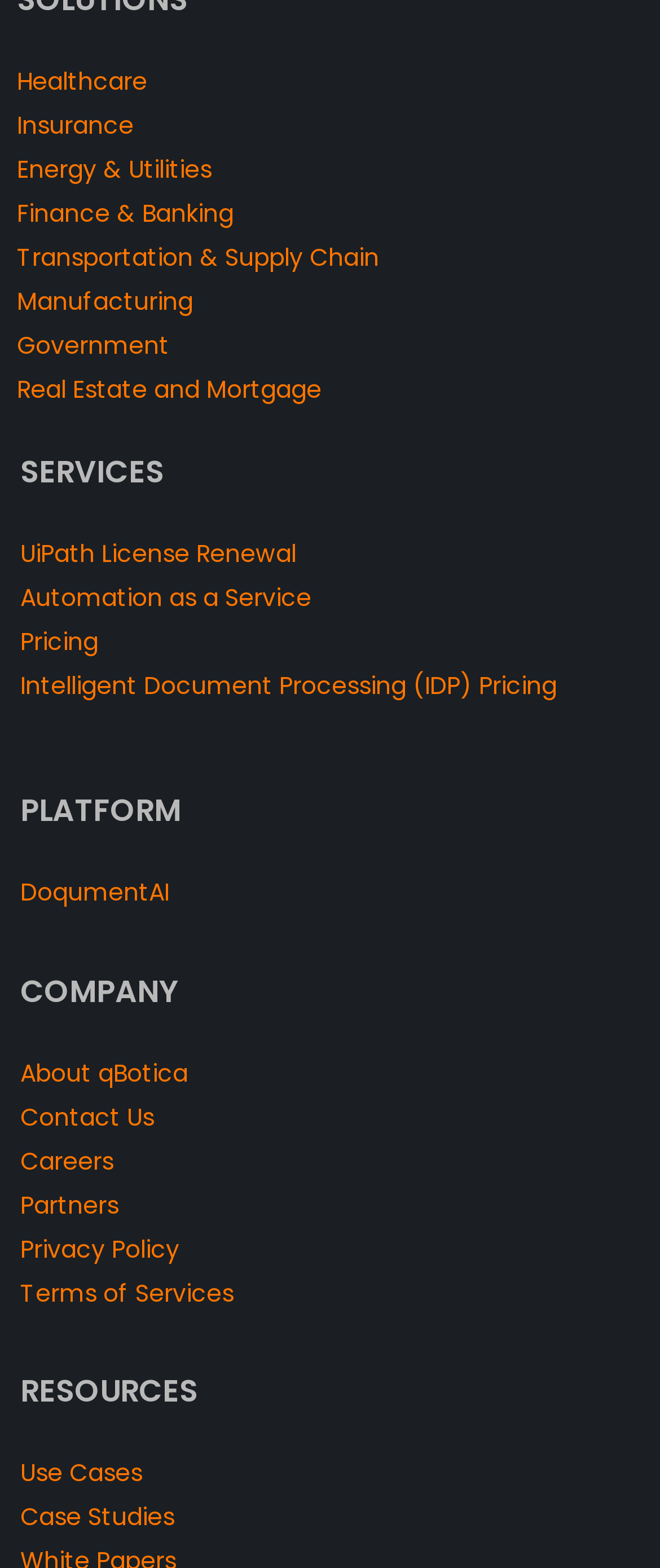Please give a short response to the question using one word or a phrase:
What is the purpose of the 'UiPath License Renewal' link?

Renewal of UiPath License